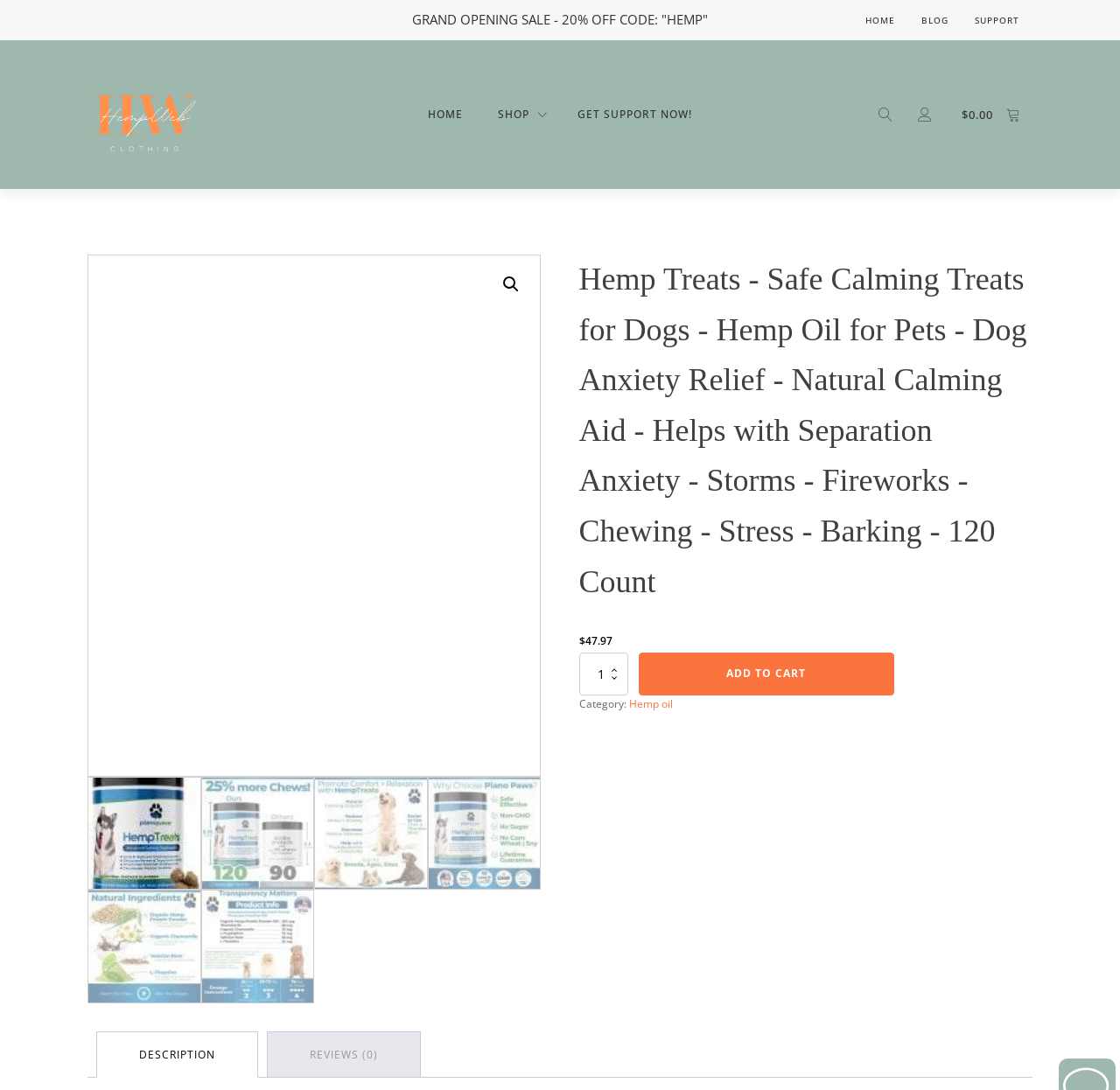Generate a comprehensive caption for the webpage you are viewing.

This webpage is about Hemp Treats, a product for calming dogs. At the top, there is a grand opening sale announcement with a 20% off code. Below it, there are navigation links to "HOME", "BLOG", and "SUPPORT". On the left side, there is a menu with links to "HOME", "SHOP", and "GET SUPPORT NOW!". 

On the top right, there is a search icon and a user icon. Next to them, there is a cart icon with a price of $0.00. Below the navigation links, there is a large image that takes up most of the width of the page. 

On the right side of the image, there is a product description heading that mentions the product's name, its purpose, and its features. Below the heading, there is a price of $47.97 and a quantity selector. There is an "ADD TO CART" button next to the quantity selector. 

Below the product description, there is a category label with a link to "Hemp oil". At the bottom of the page, there is a horizontal tab list with two tabs: "DESCRIPTION" and "REVIEWS (0)".